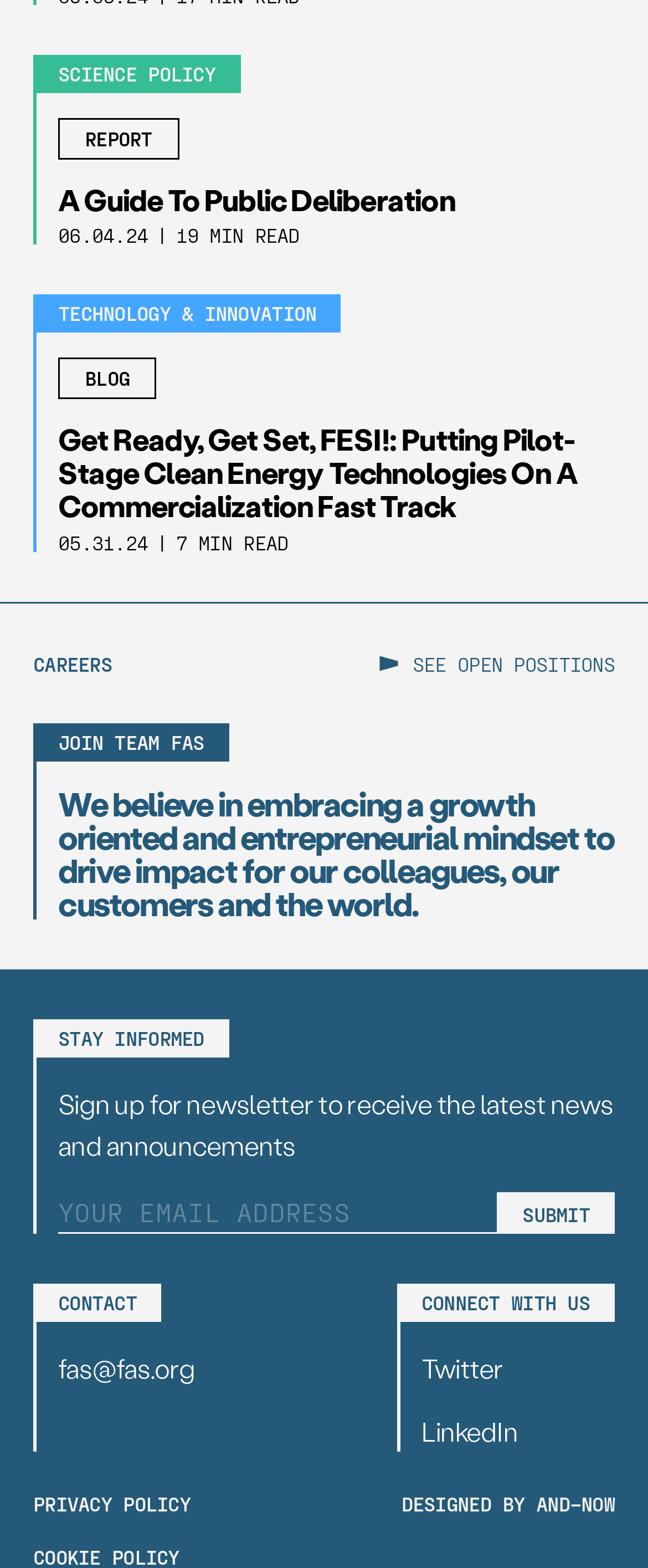Please answer the following question as detailed as possible based on the image: 
What is the purpose of the textbox?

The textbox is labeled 'YOUR EMAIL ADDRESS' and is located below the text 'Sign up for newsletter to receive the latest news and announcements', which implies that the purpose of the textbox is to enter an email address to sign up for a newsletter.